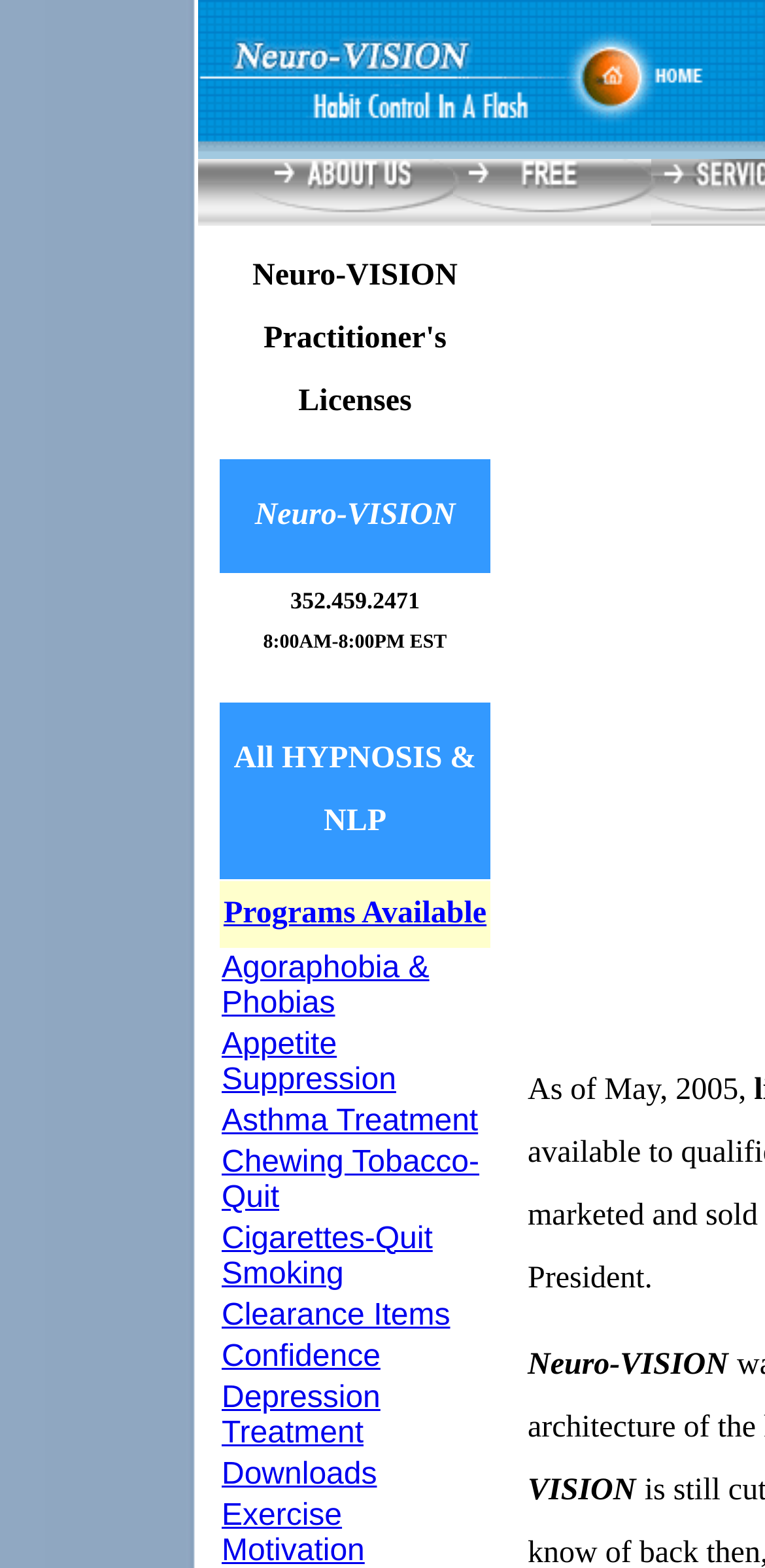Identify the webpage's primary heading and generate its text.

Neuro-VISION® Practitioner's Licenses 